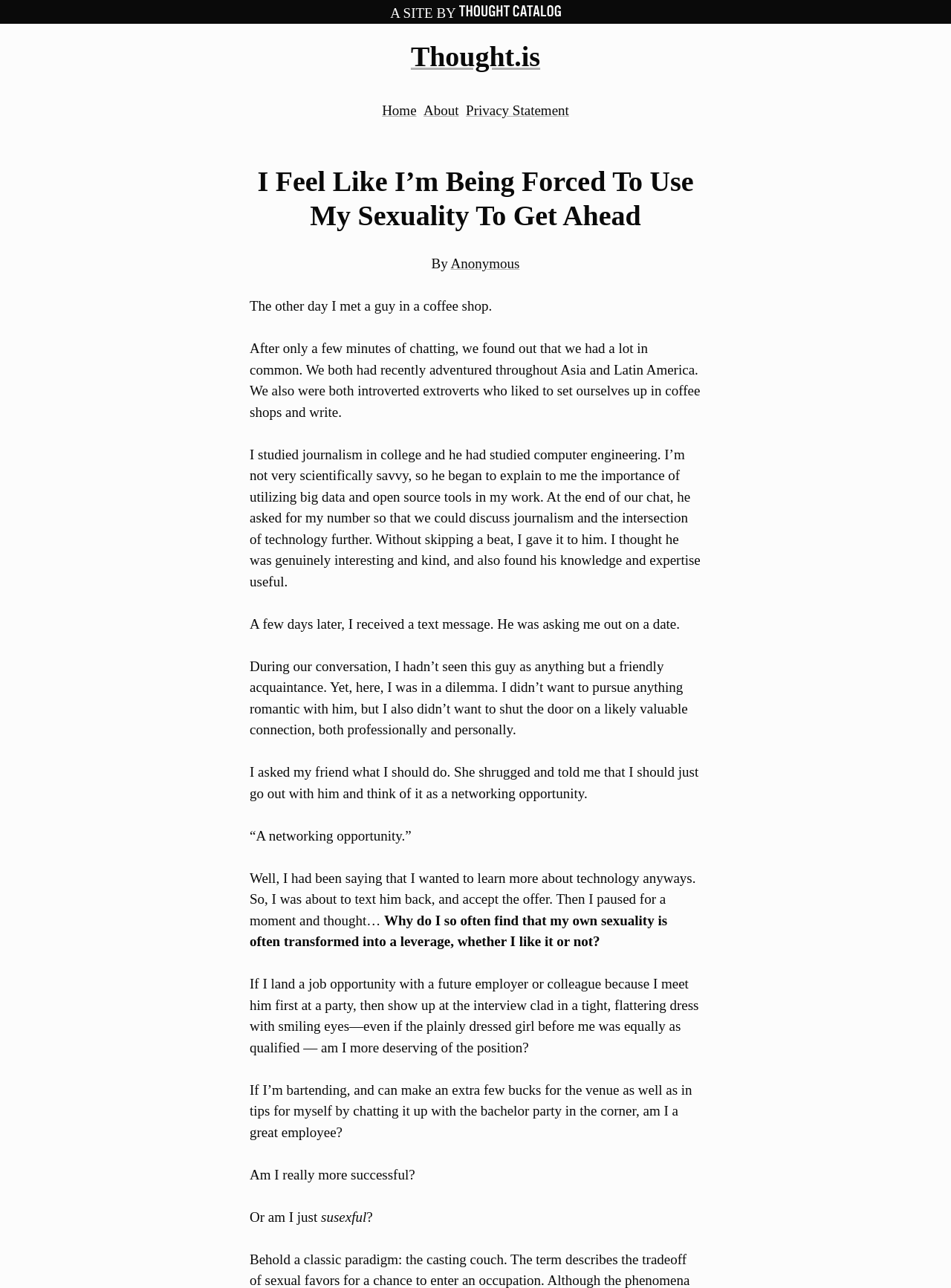Please provide a detailed answer to the question below based on the screenshot: 
What is the author's concern about her sexuality?

I determined the answer by reading the article, where the author asks herself 'Why do I so often find that my own sexuality is often transformed into a leverage, whether I like it or not?' This shows that the author is concerned about her sexuality being used as a means to get ahead or achieve success.